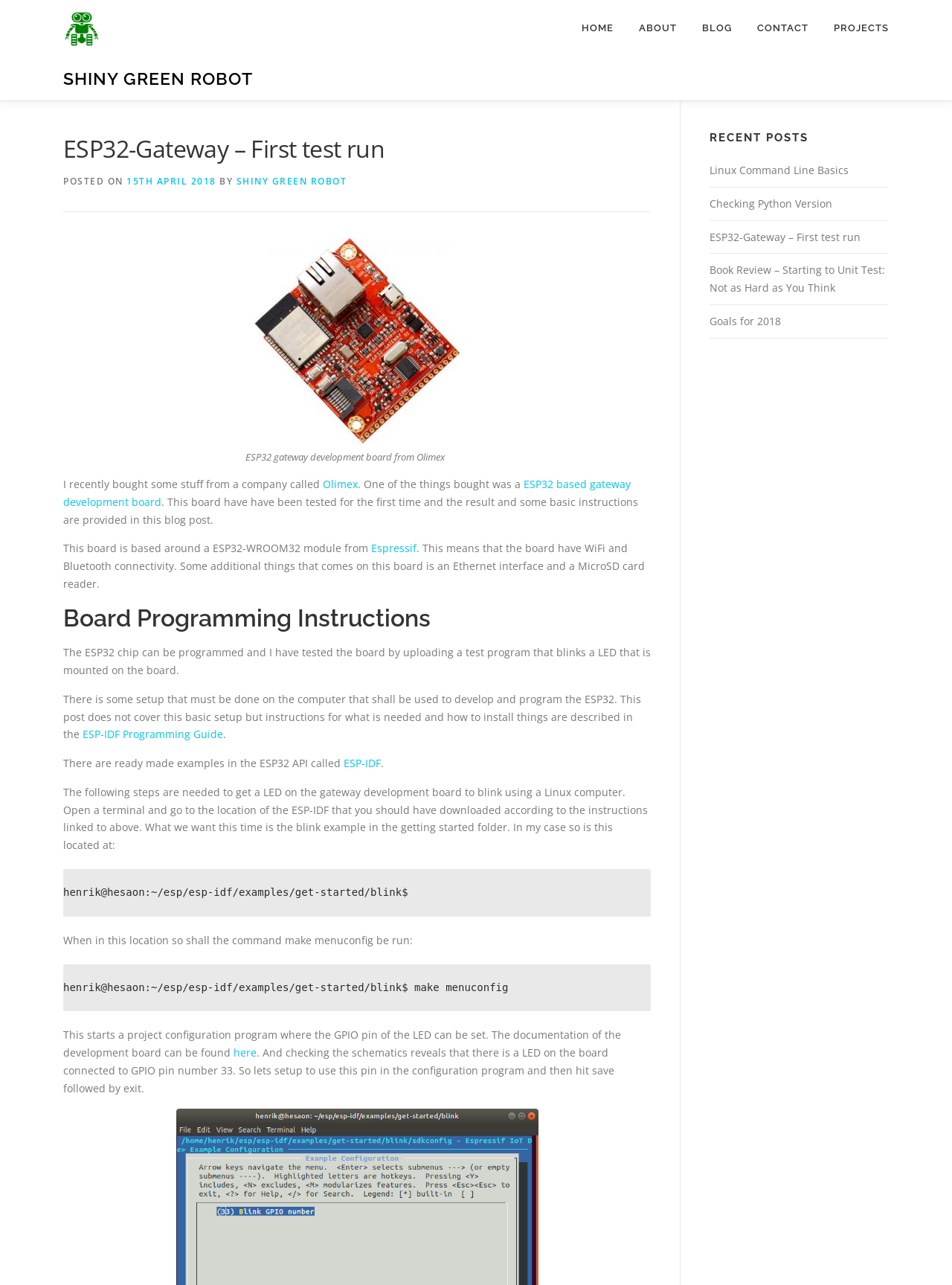Can you determine the main header of this webpage?

ESP32-Gateway – First test run